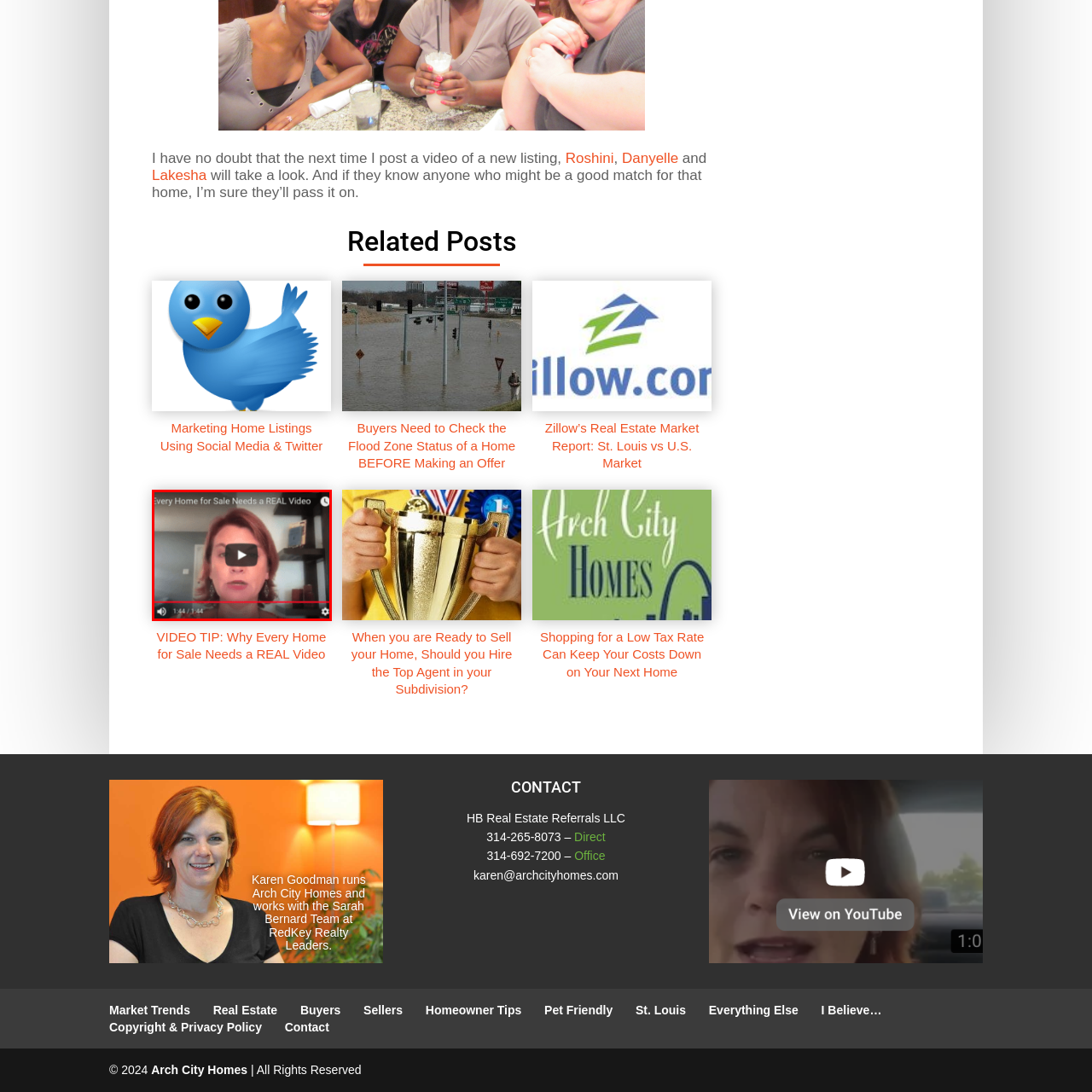What is the topic covered on the Arch City Homes website?  
Please examine the image enclosed within the red bounding box and provide a thorough answer based on what you observe in the image.

The video is part of a broader topic covered on the Arch City Homes website, which highlights strategies for real estate marketing, particularly through social media platforms.